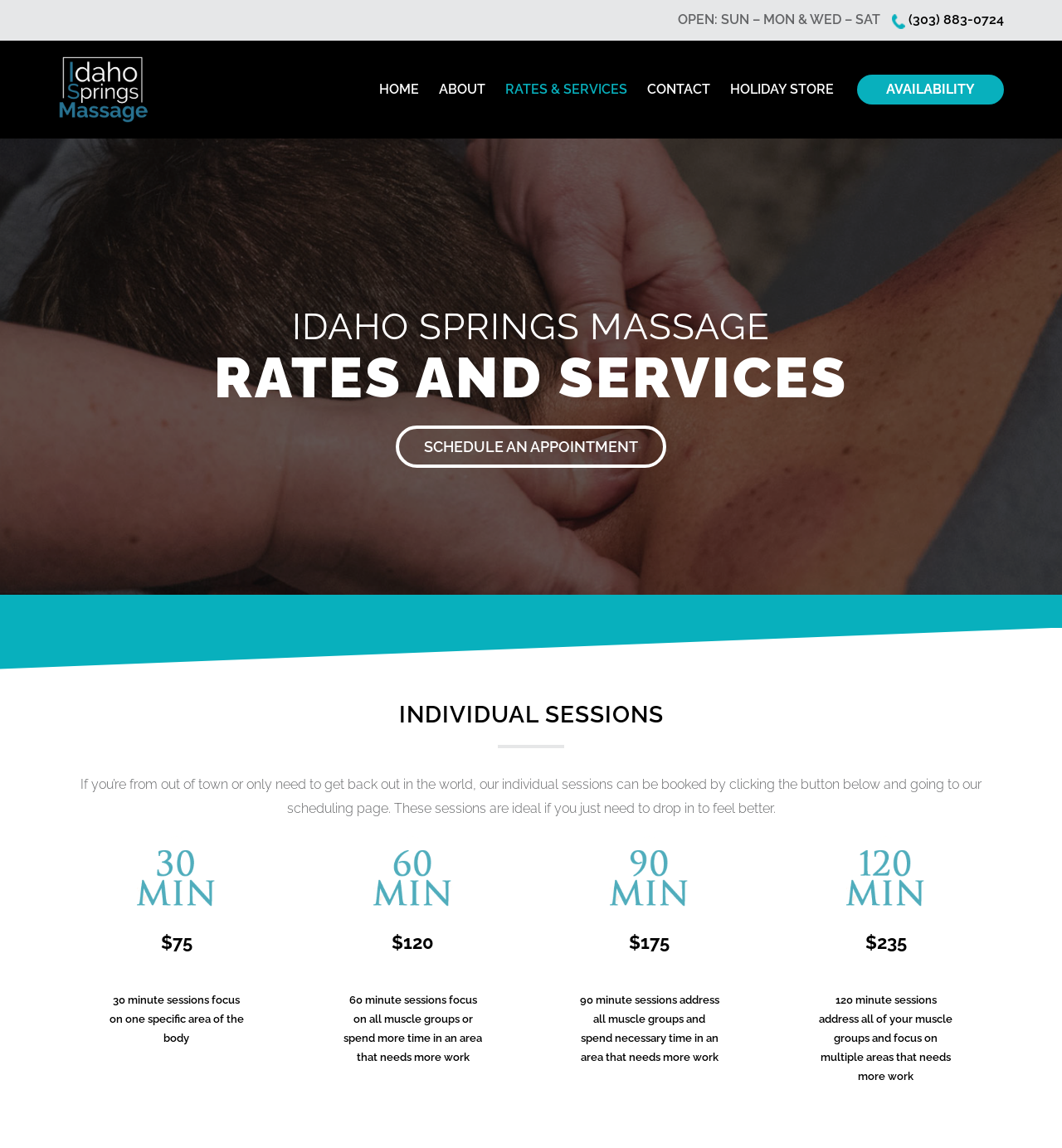Please determine the bounding box of the UI element that matches this description: Rates & Services. The coordinates should be given as (top-left x, top-left y, bottom-right x, bottom-right y), with all values between 0 and 1.

[0.468, 0.058, 0.598, 0.098]